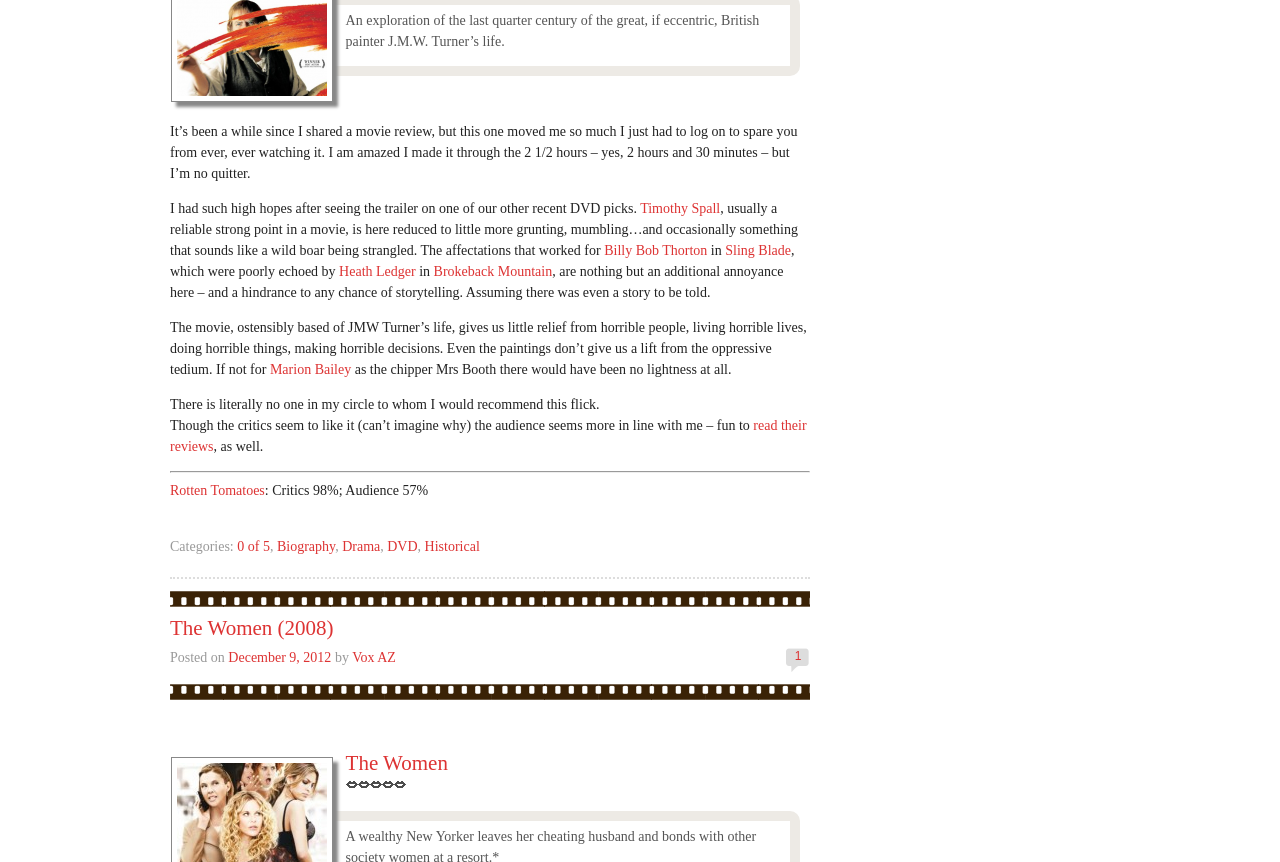Respond to the question below with a single word or phrase: What is the movie being reviewed?

Mr. Turner